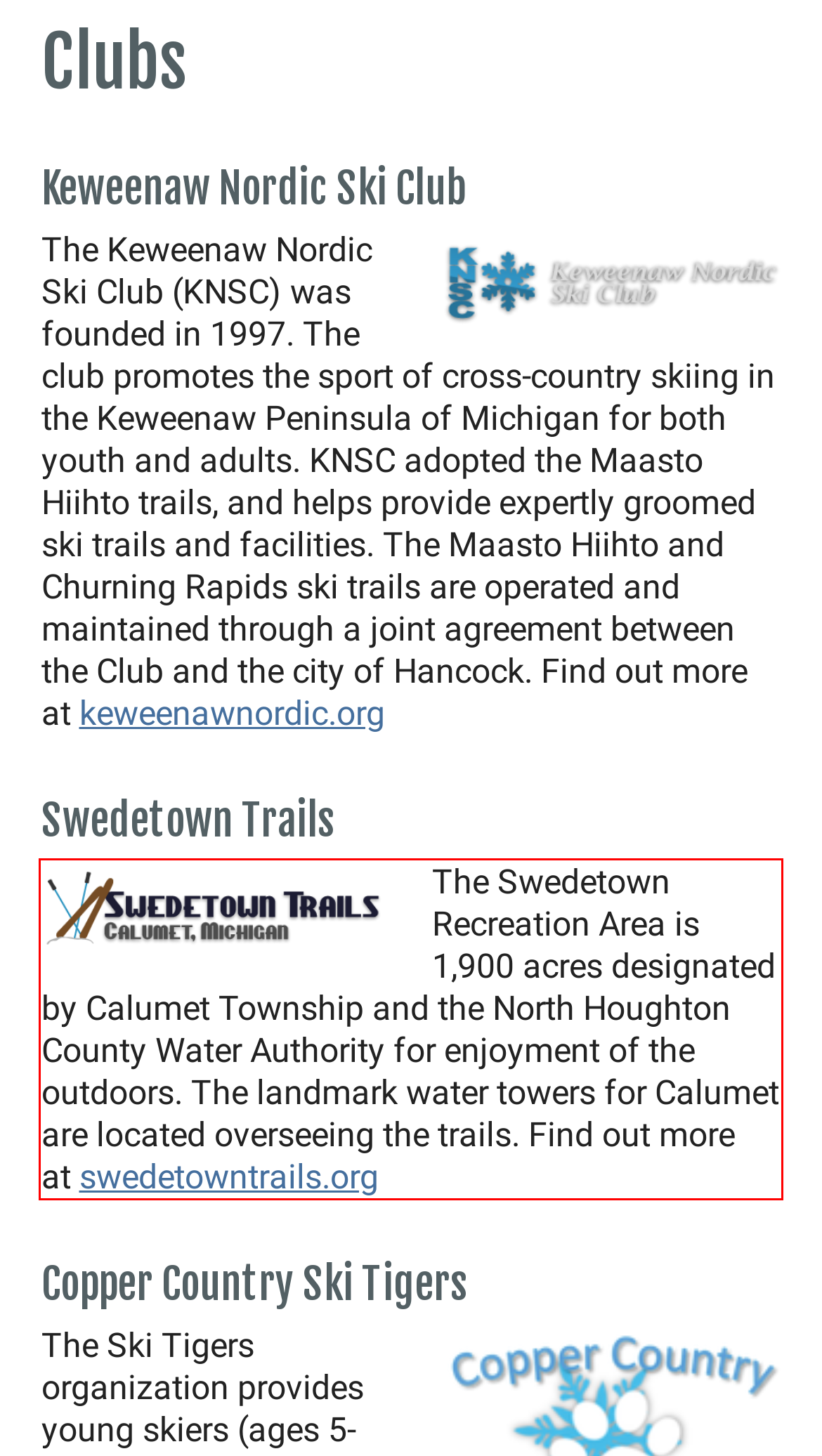Given a webpage screenshot, locate the red bounding box and extract the text content found inside it.

The Swedetown Recreation Area is 1,900 acres designated by Calumet Township and the North Houghton County Water Authority for enjoyment of the outdoors. The landmark water towers for Calumet are located overseeing the trails. Find out more at swedetowntrails.org